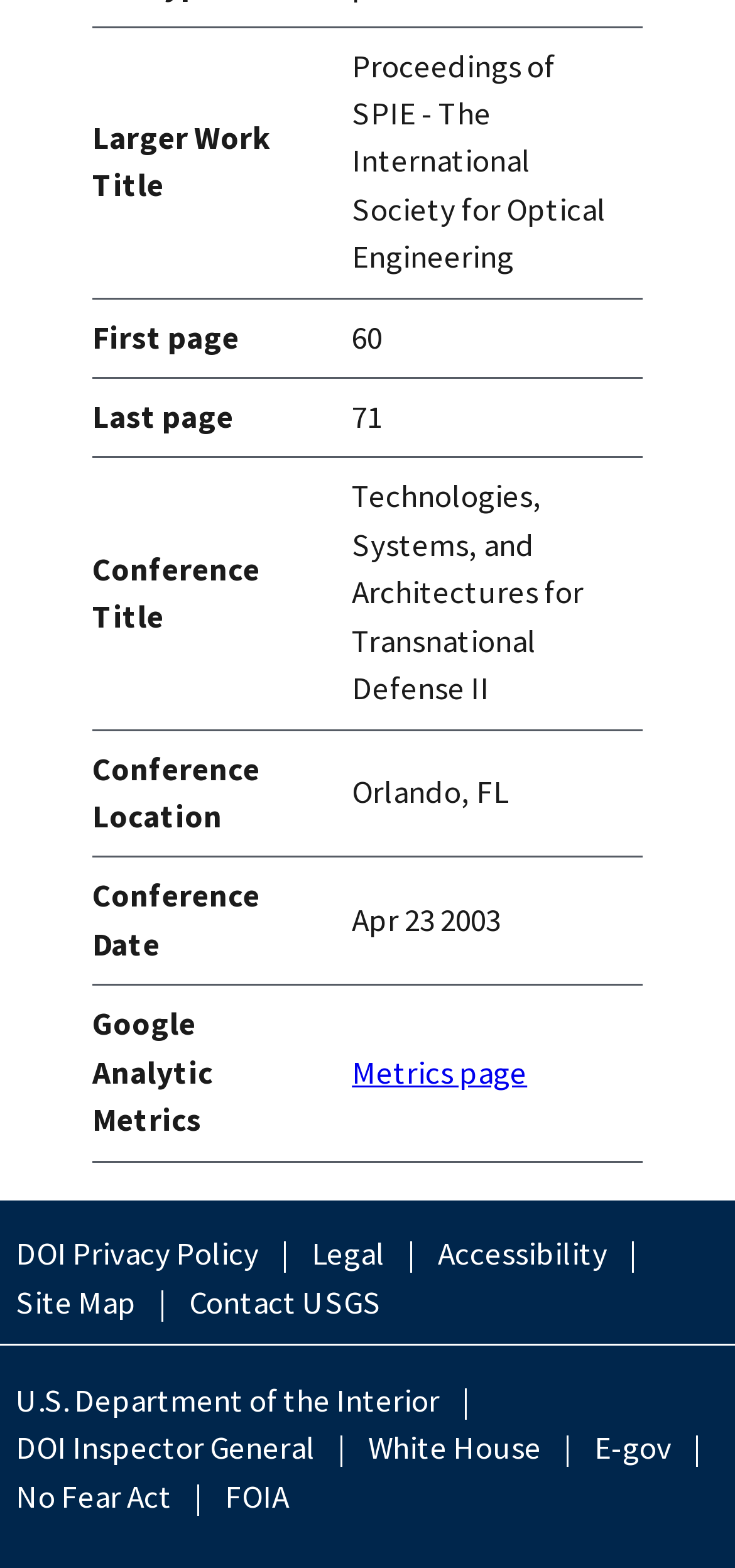What is the larger work title?
Can you offer a detailed and complete answer to this question?

I found the answer by looking at the first row of the table, where the row header is 'Larger Work Title' and the corresponding grid cell contains the text 'Proceedings of SPIE - The International Society for Optical Engineering'. I extracted the main title from the full text.